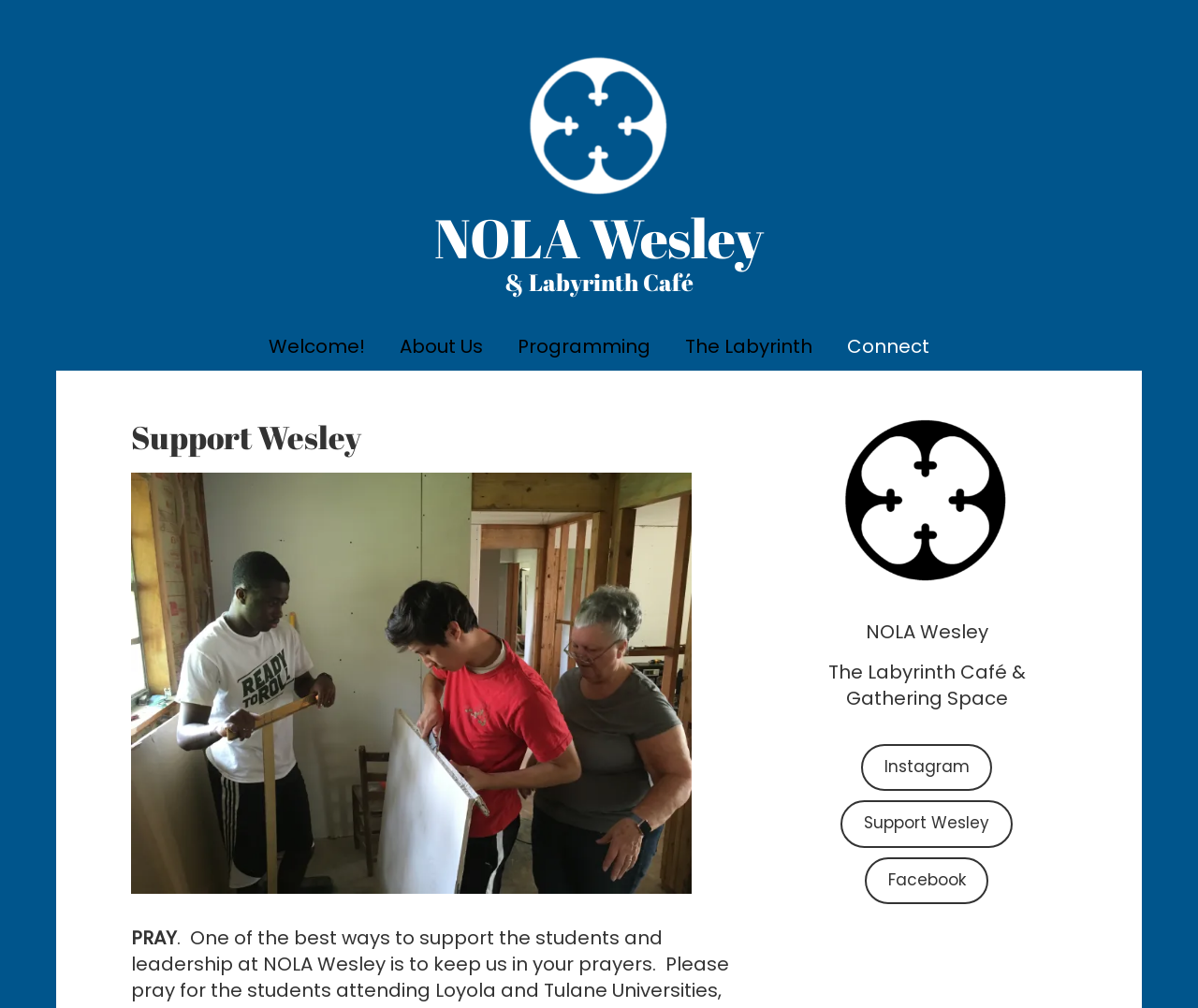Please specify the bounding box coordinates of the element that should be clicked to execute the given instruction: 'read about NOLA Wesley'. Ensure the coordinates are four float numbers between 0 and 1, expressed as [left, top, right, bottom].

[0.109, 0.204, 0.891, 0.269]